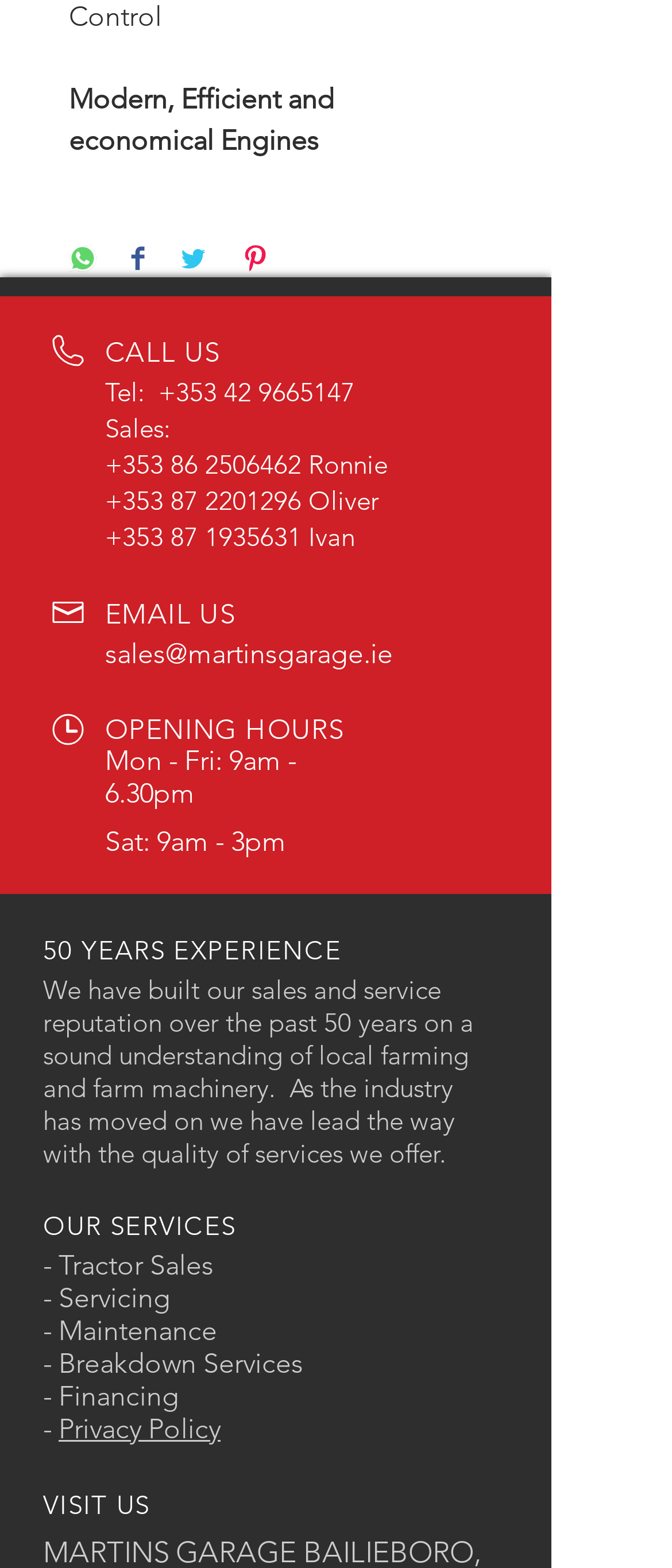Can you find the bounding box coordinates for the element that needs to be clicked to execute this instruction: "View the opening hours"? The coordinates should be given as four float numbers between 0 and 1, i.e., [left, top, right, bottom].

[0.156, 0.474, 0.441, 0.516]